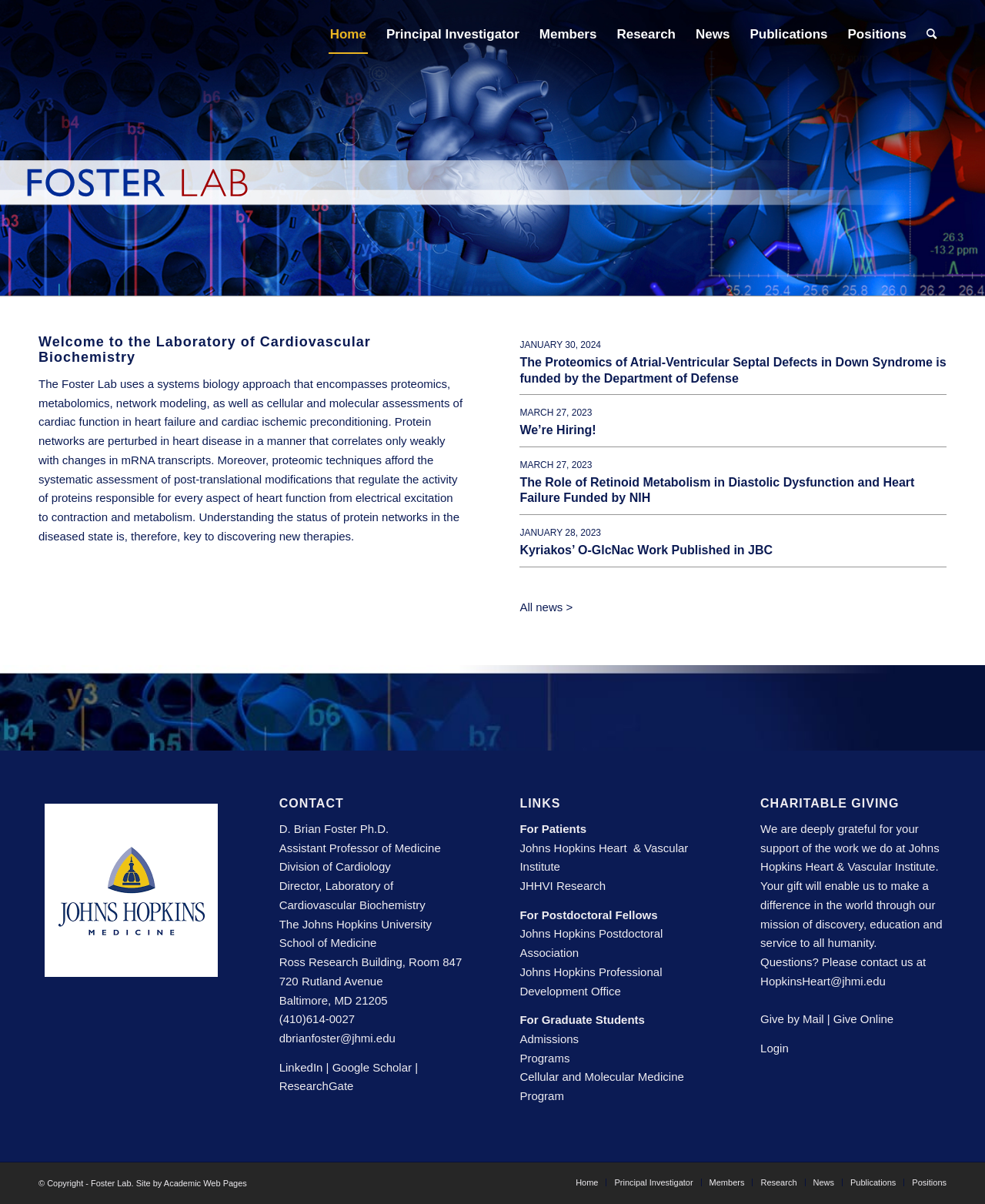Determine the bounding box coordinates for the region that must be clicked to execute the following instruction: "Read the news about The Proteomics of Atrial-Ventricular Septal Defects in Down Syndrome".

[0.528, 0.295, 0.961, 0.328]